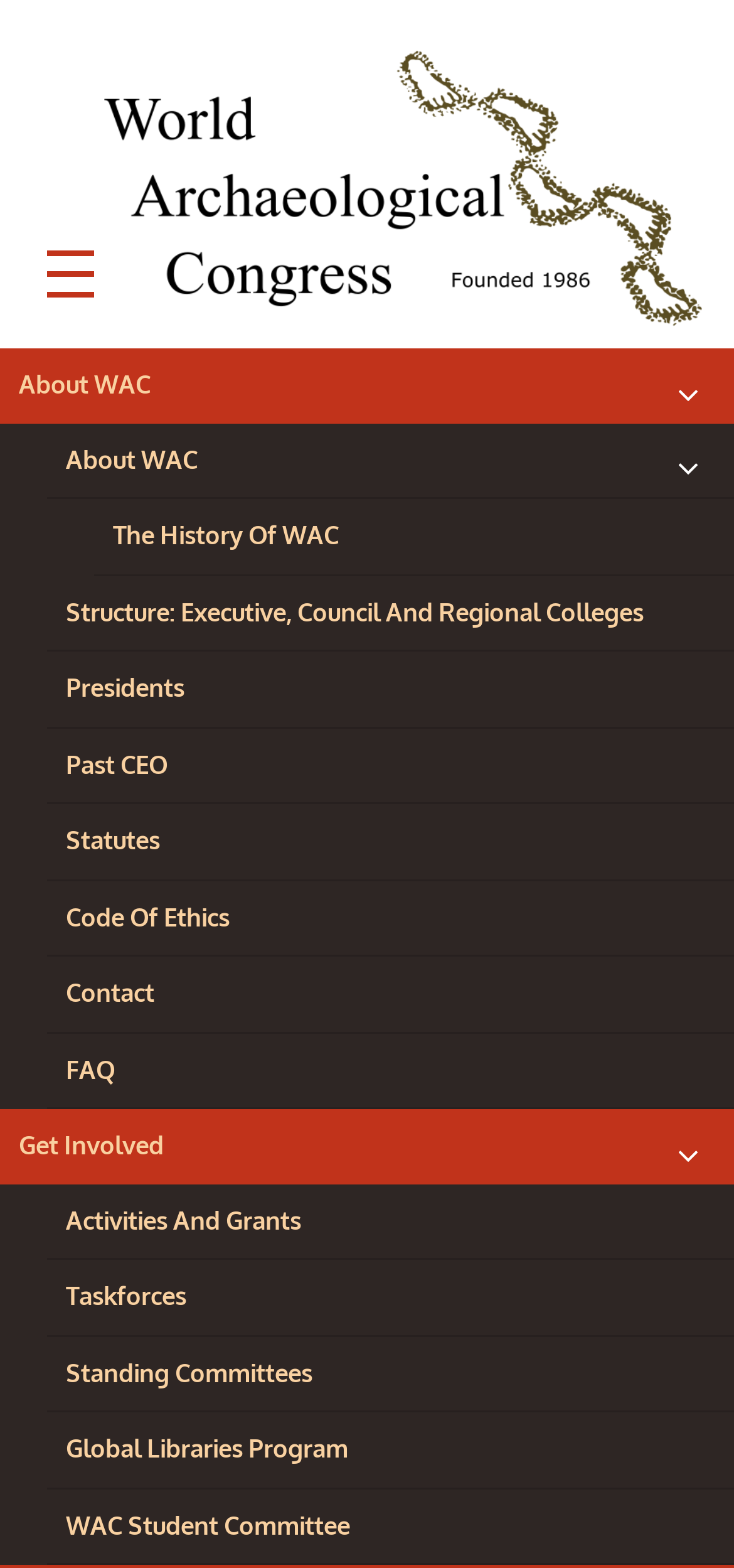Please mark the clickable region by giving the bounding box coordinates needed to complete this instruction: "Click the World Archaeological Congress logo".

[0.141, 0.03, 0.962, 0.21]